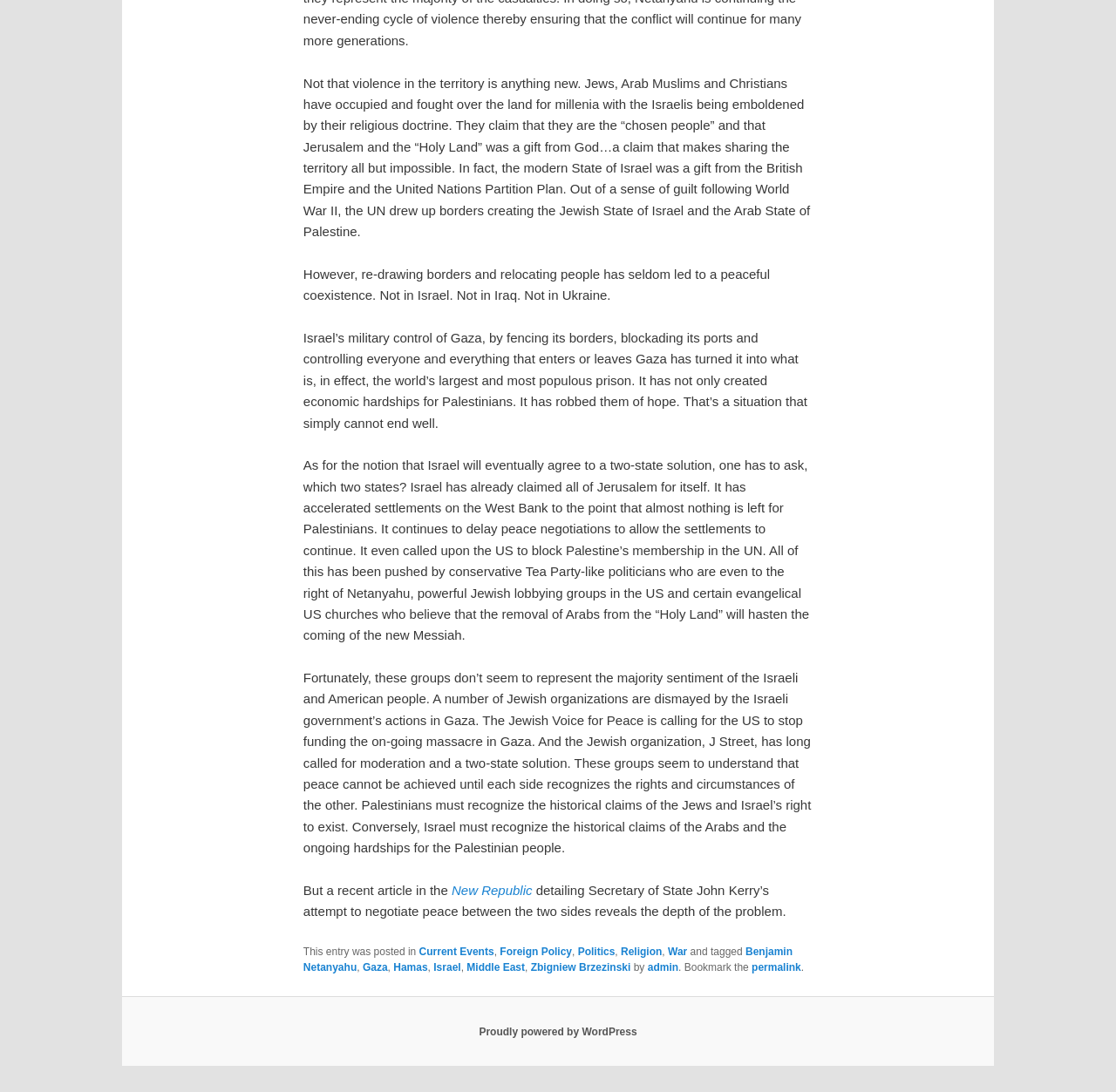What is the name of the Jewish organization mentioned in the article? Examine the screenshot and reply using just one word or a brief phrase.

Jewish Voice for Peace